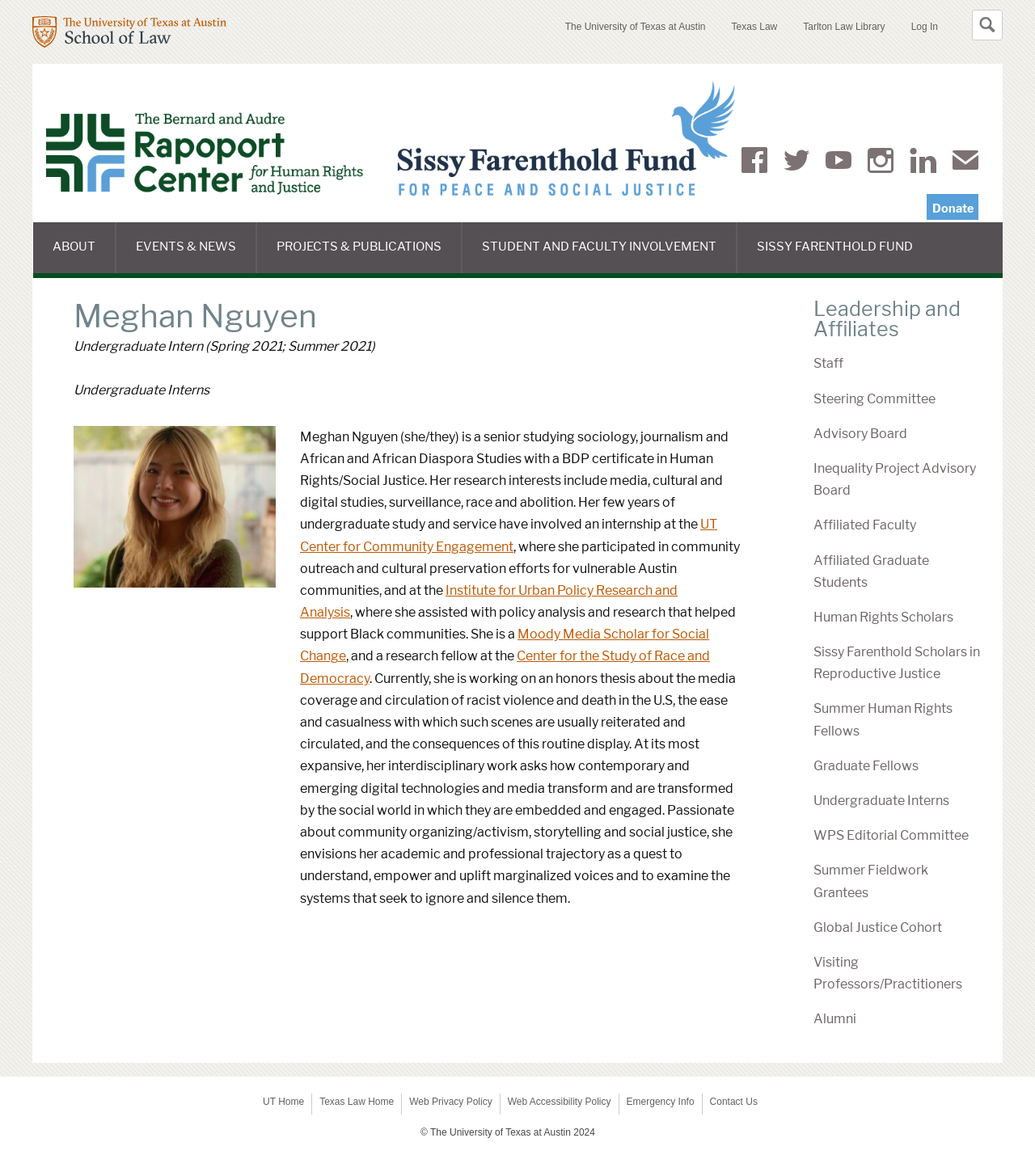Please provide the bounding box coordinates for the UI element as described: "Beyond the Future of Work". The coordinates must be four floats between 0 and 1, represented as [left, top, right, bottom].

[0.553, 0.314, 0.595, 0.401]